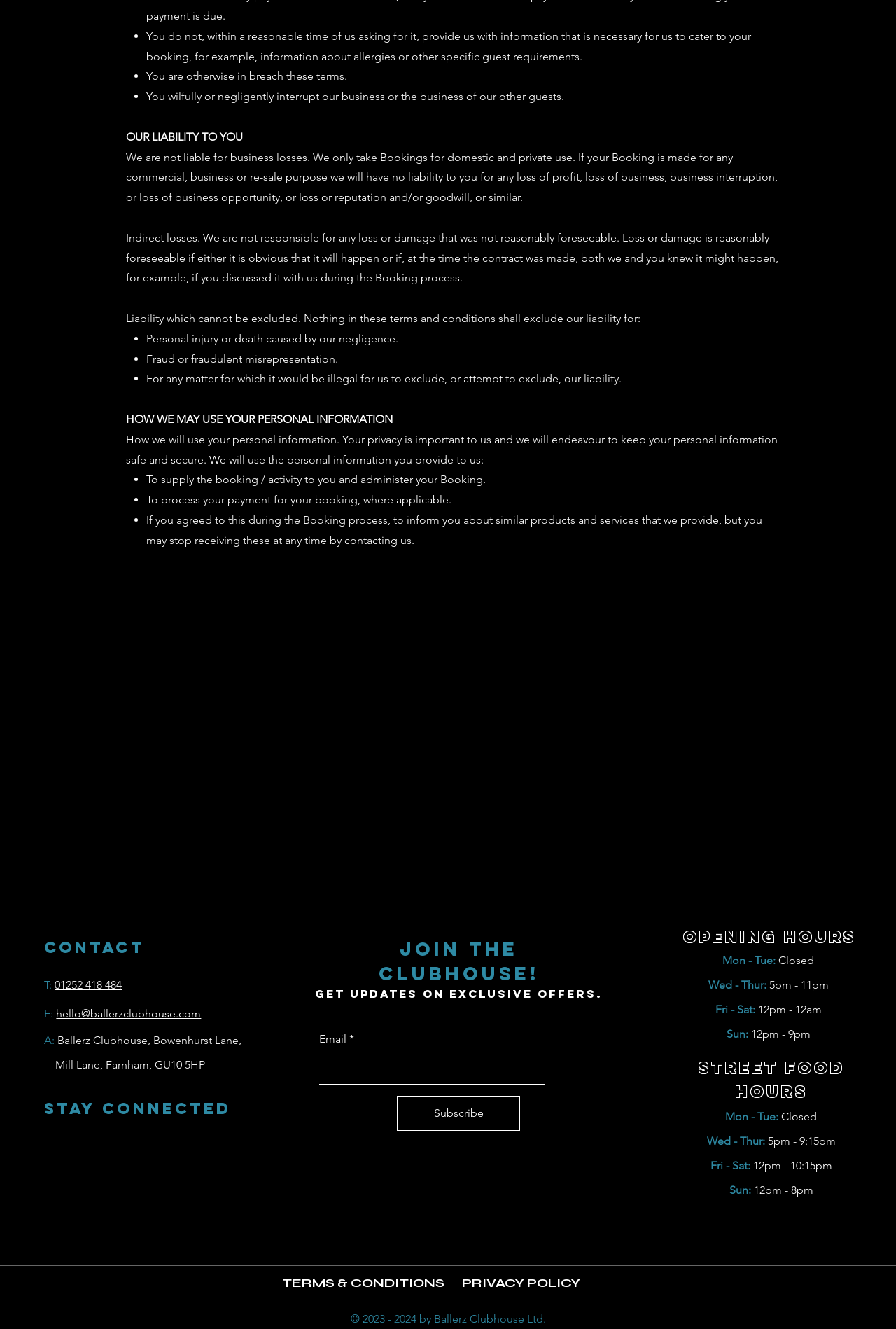How can I contact the company?
Using the image, provide a concise answer in one word or a short phrase.

Phone, email, or address